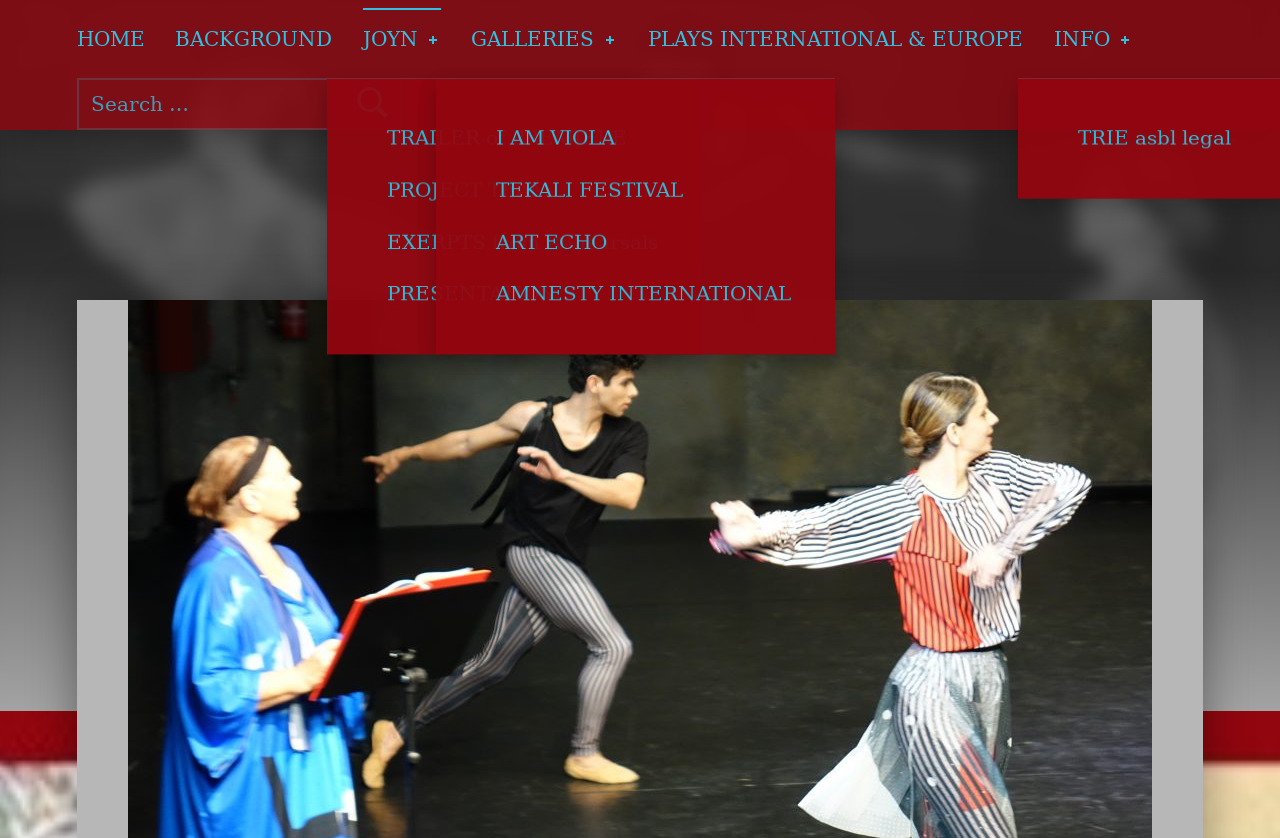Please predict the bounding box coordinates of the element's region where a click is necessary to complete the following instruction: "Toggle JOYN submenu". The coordinates should be represented by four float numbers between 0 and 1, i.e., [left, top, right, bottom].

[0.283, 0.01, 0.345, 0.083]